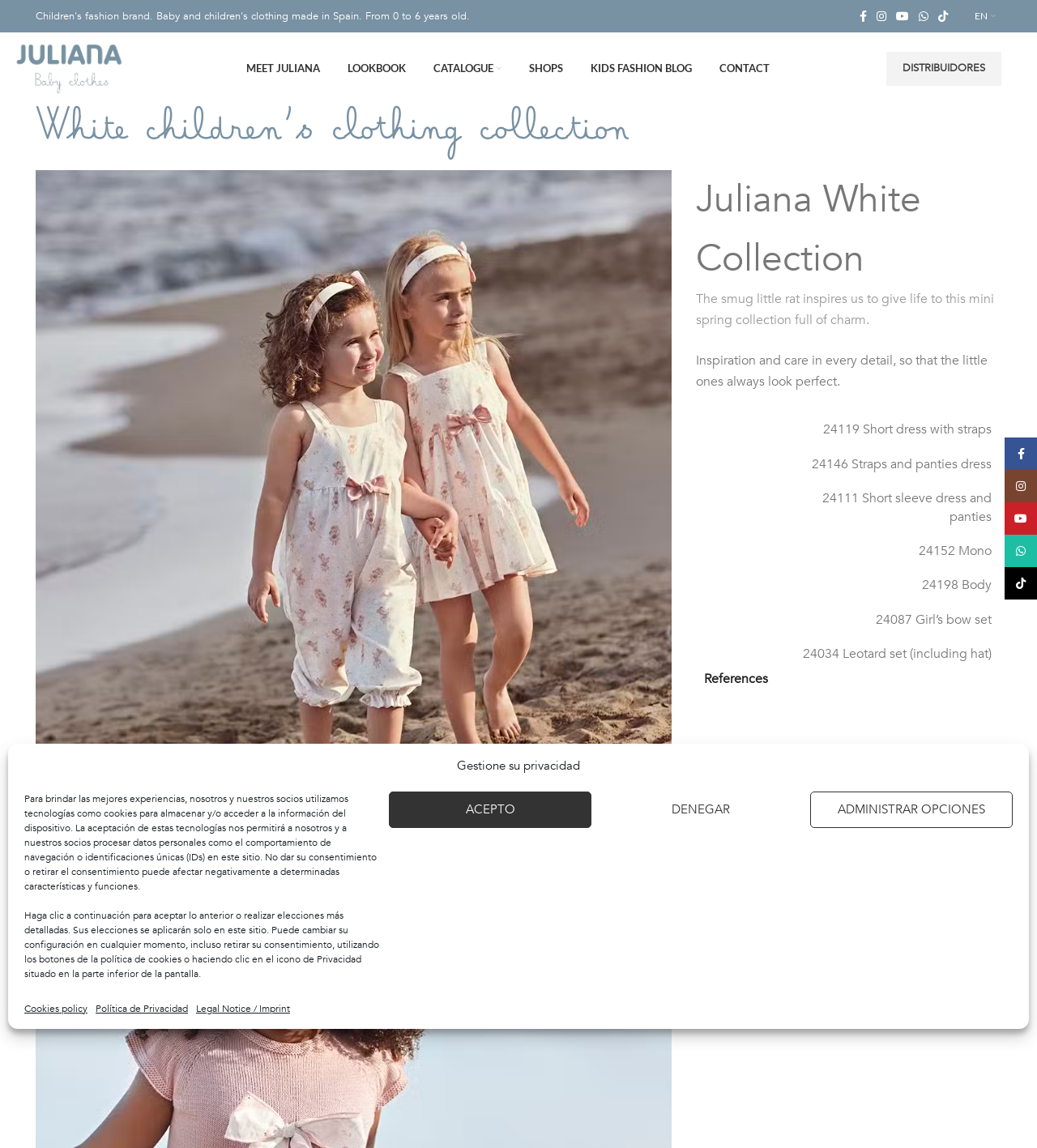Please identify the bounding box coordinates of the element that needs to be clicked to execute the following command: "Click on the Facebook social link". Provide the bounding box using four float numbers between 0 and 1, formatted as [left, top, right, bottom].

[0.824, 0.005, 0.841, 0.023]